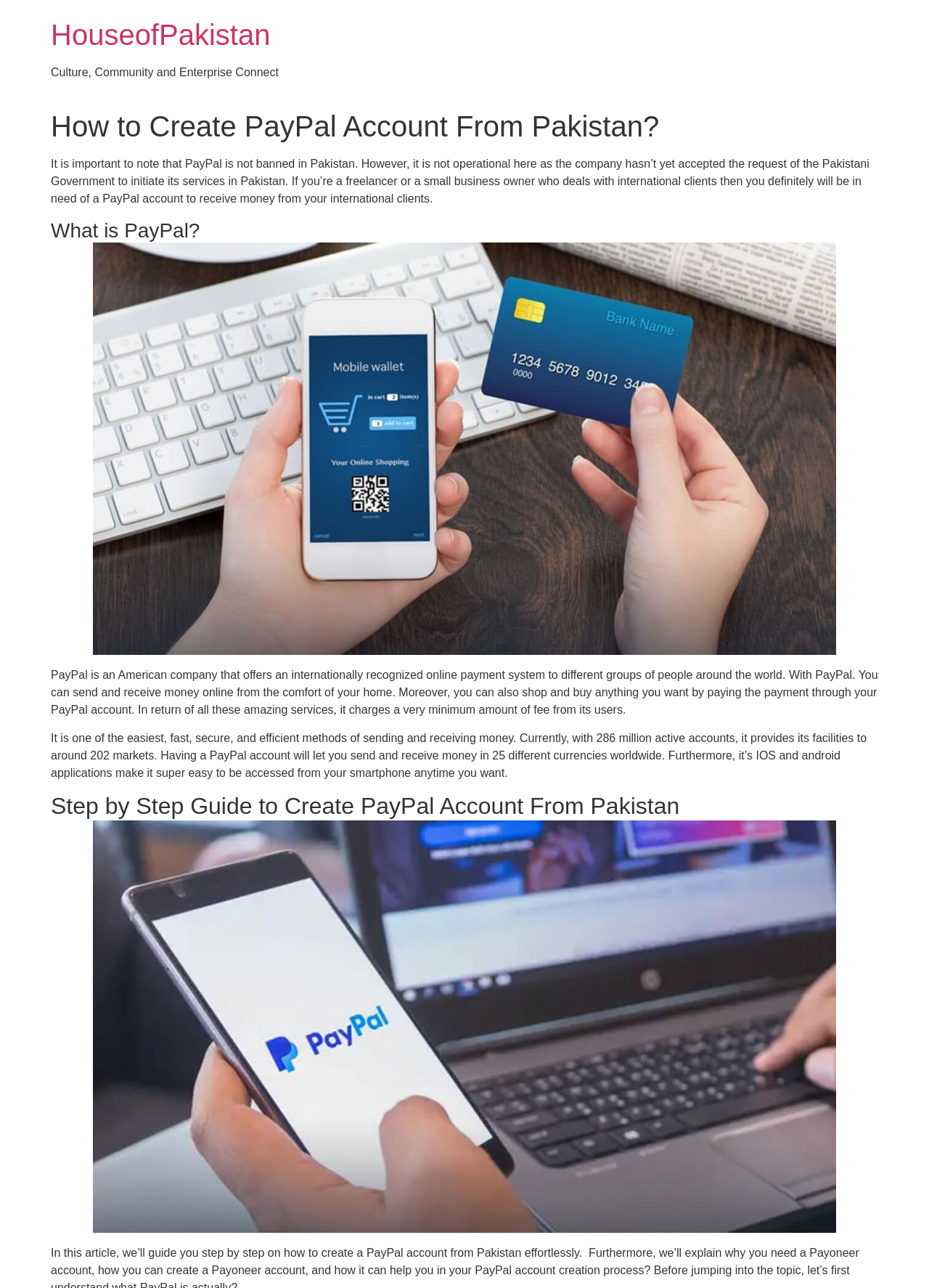Using the element description: "HouseofPakistan", determine the bounding box coordinates for the specified UI element. The coordinates should be four float numbers between 0 and 1, [left, top, right, bottom].

[0.055, 0.015, 0.291, 0.039]